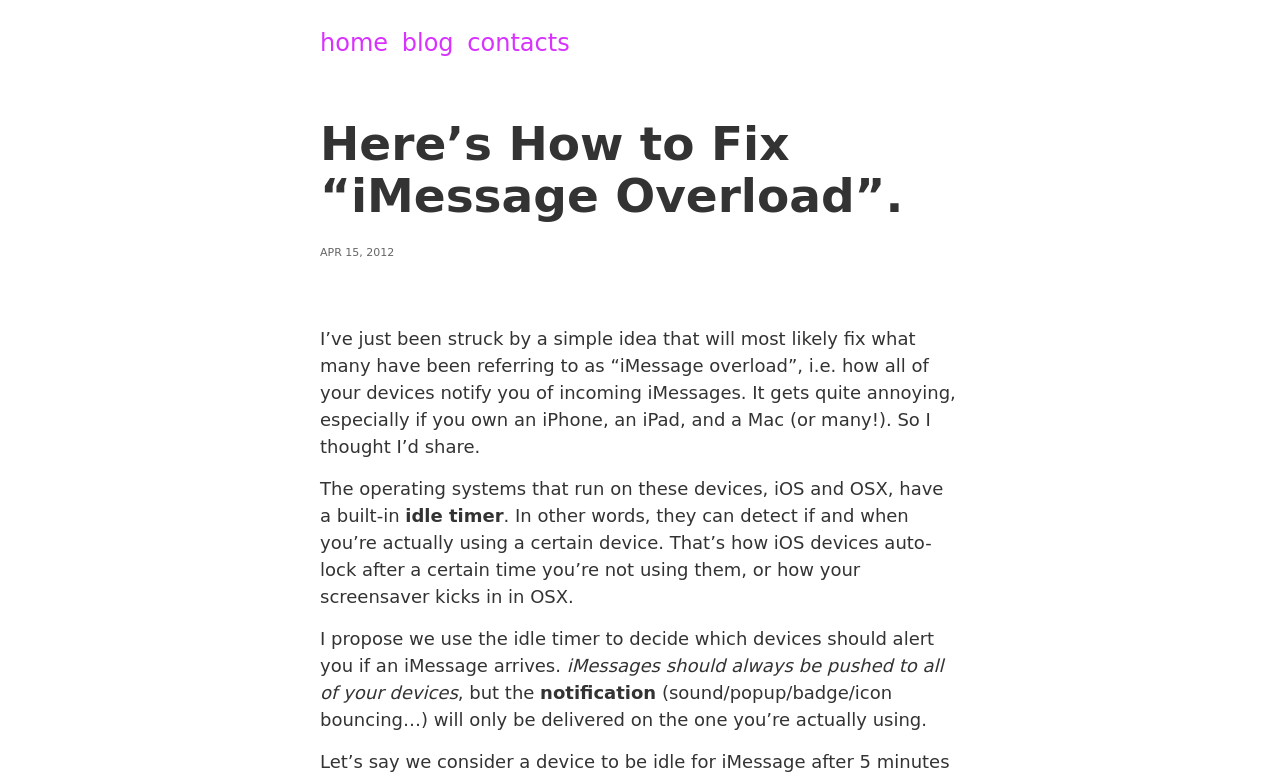What is the main heading displayed on the webpage? Please provide the text.

Here’s How to Fix “iMessage Overload”.